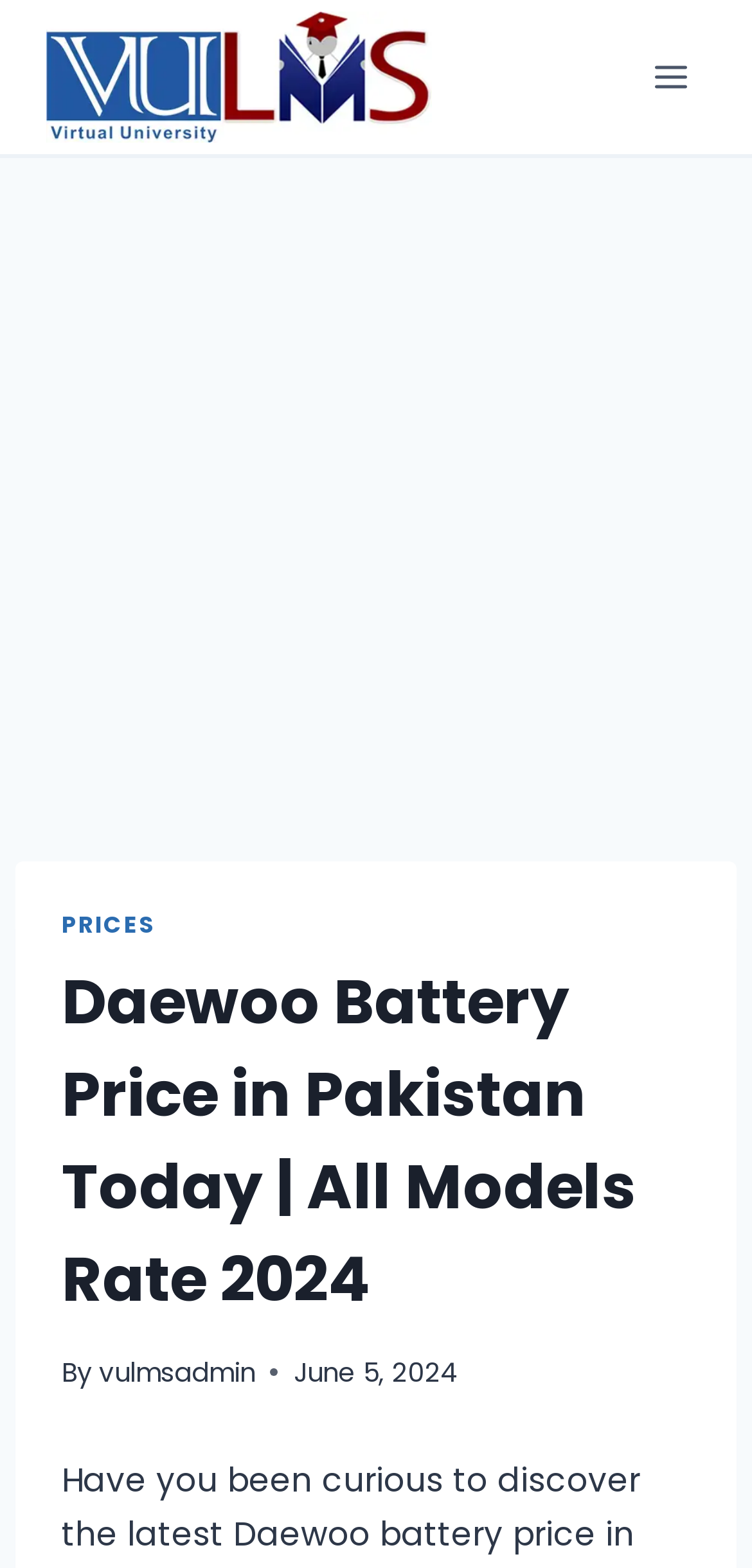Offer a meticulous description of the webpage's structure and content.

The webpage is about Daewoo battery prices in Pakistan, specifically focusing on the current rates across all models in 2024. At the top left corner, there is a logo of Vulmsloginn.pk, which is also a clickable link. To the right of the logo, there is a button to open a menu. 

Below the logo and the menu button, there is a large advertisement iframe that spans the entire width of the page. 

Underneath the advertisement, there is a header section that contains a link to "PRICES" on the left side. The main title of the webpage, "Daewoo Battery Price in Pakistan Today | All Models Rate 2024", is located in the middle of the header section. On the right side of the header, there is a byline that reads "By vulmsadmin" and a timestamp indicating that the content was published on June 5, 2024.